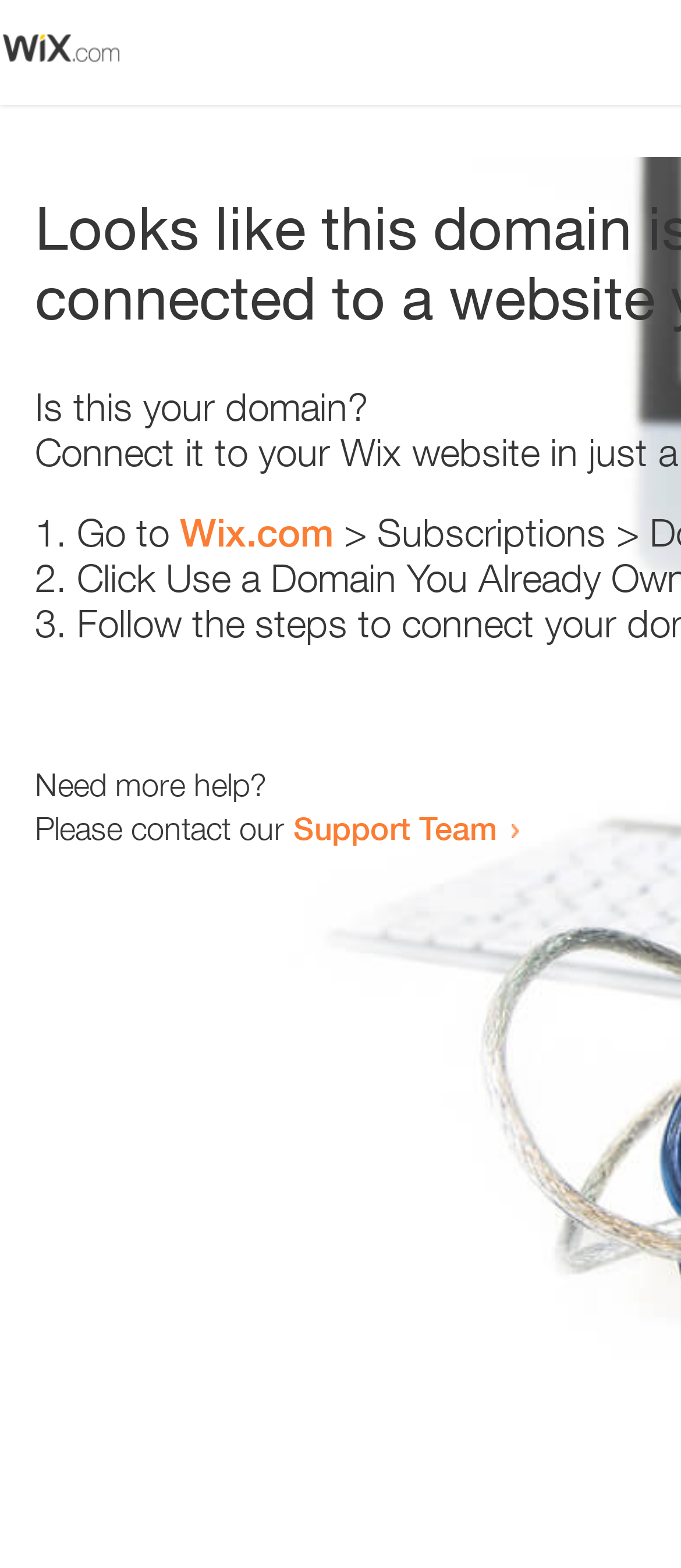Generate the text of the webpage's primary heading.

Looks like this domain isn't
connected to a website yet